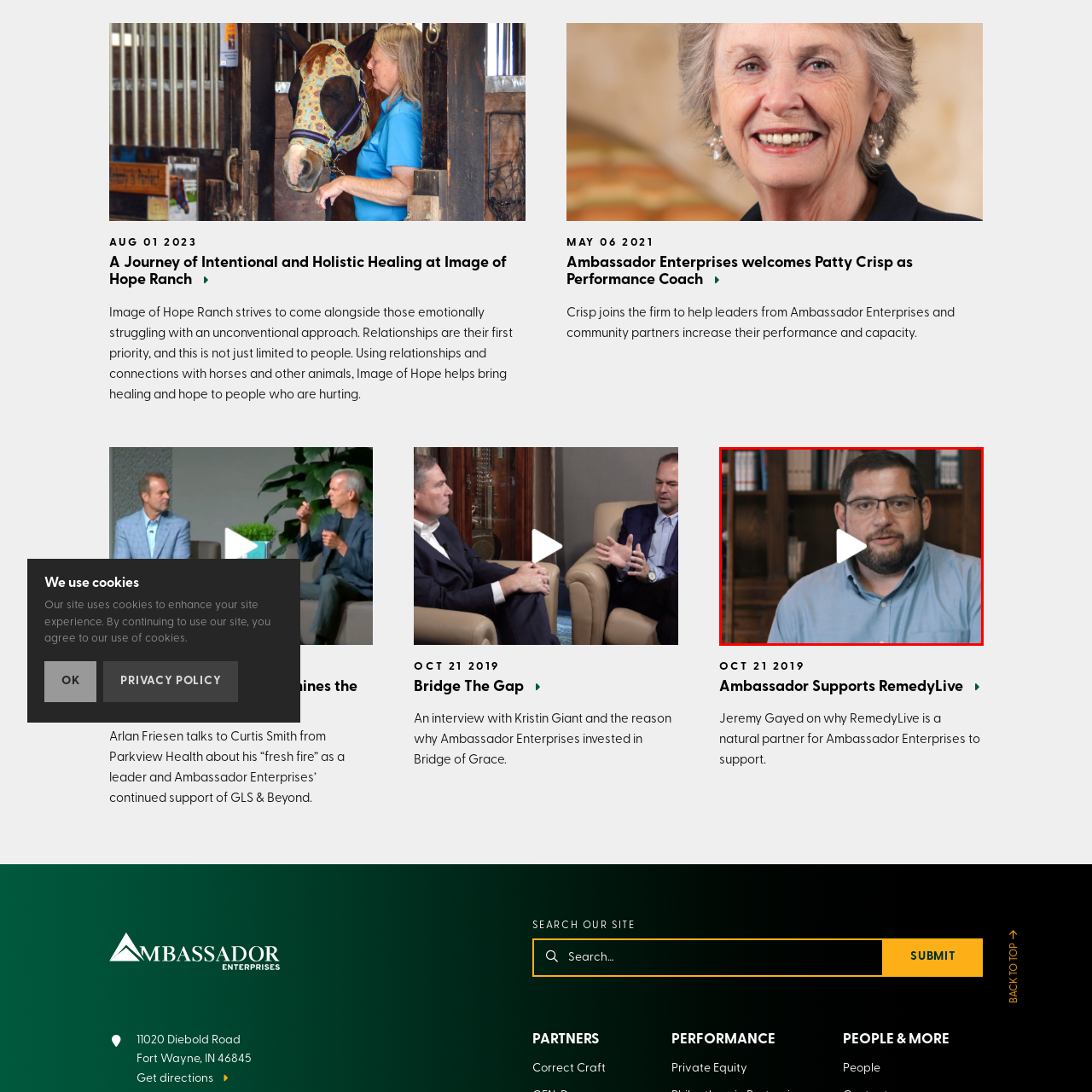What is the background of the room?
Focus on the section of the image outlined in red and give a thorough answer to the question.

The image features a well-furnished room with a prominent background that catches our attention. The room has wooden elements and shelves lined with books, which creates a cozy and intellectual atmosphere, fitting for a professional or academic context.